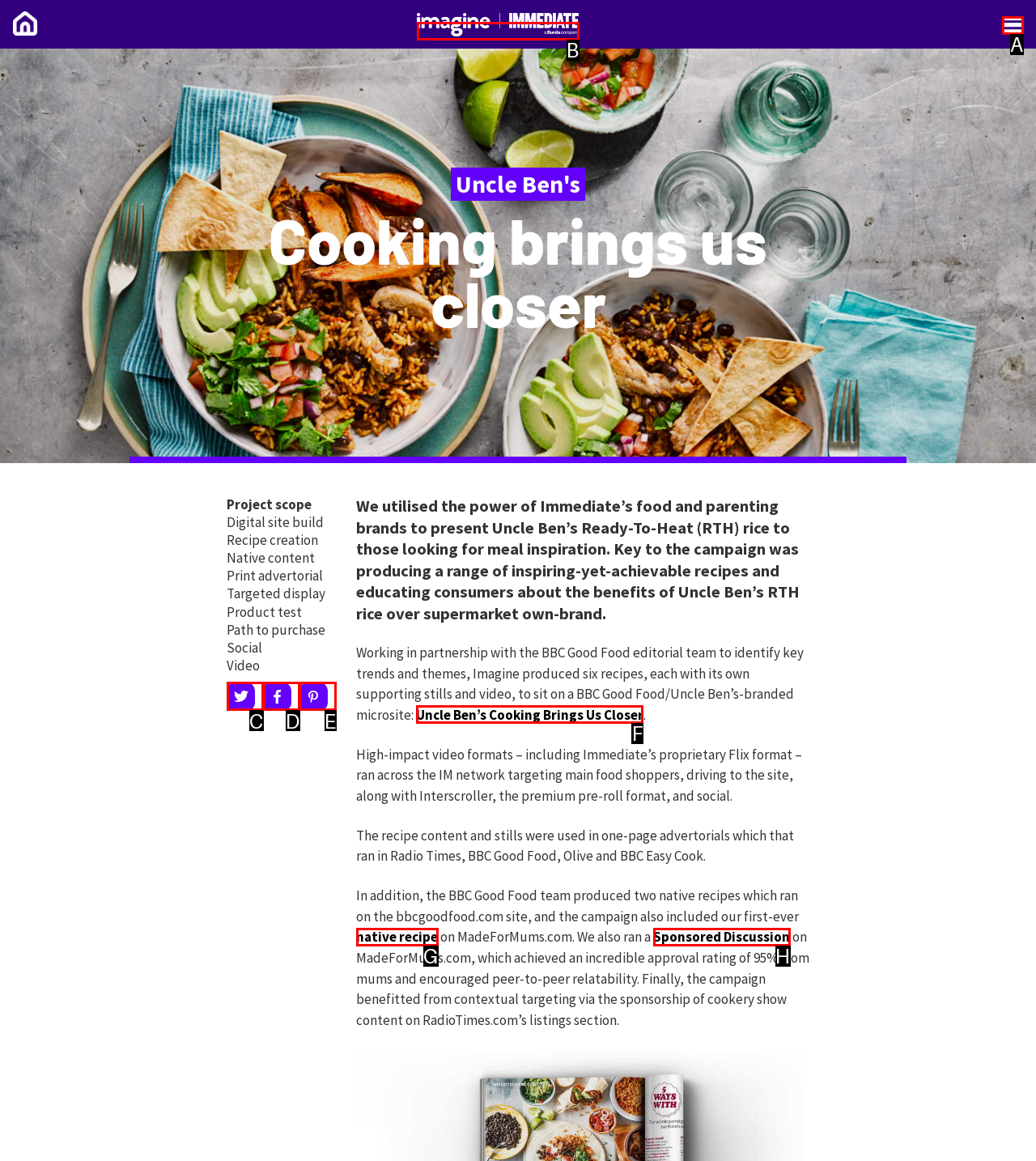Decide which letter you need to select to fulfill the task: Click the Uncle Ben’s Cooking Brings Us Closer link
Answer with the letter that matches the correct option directly.

F